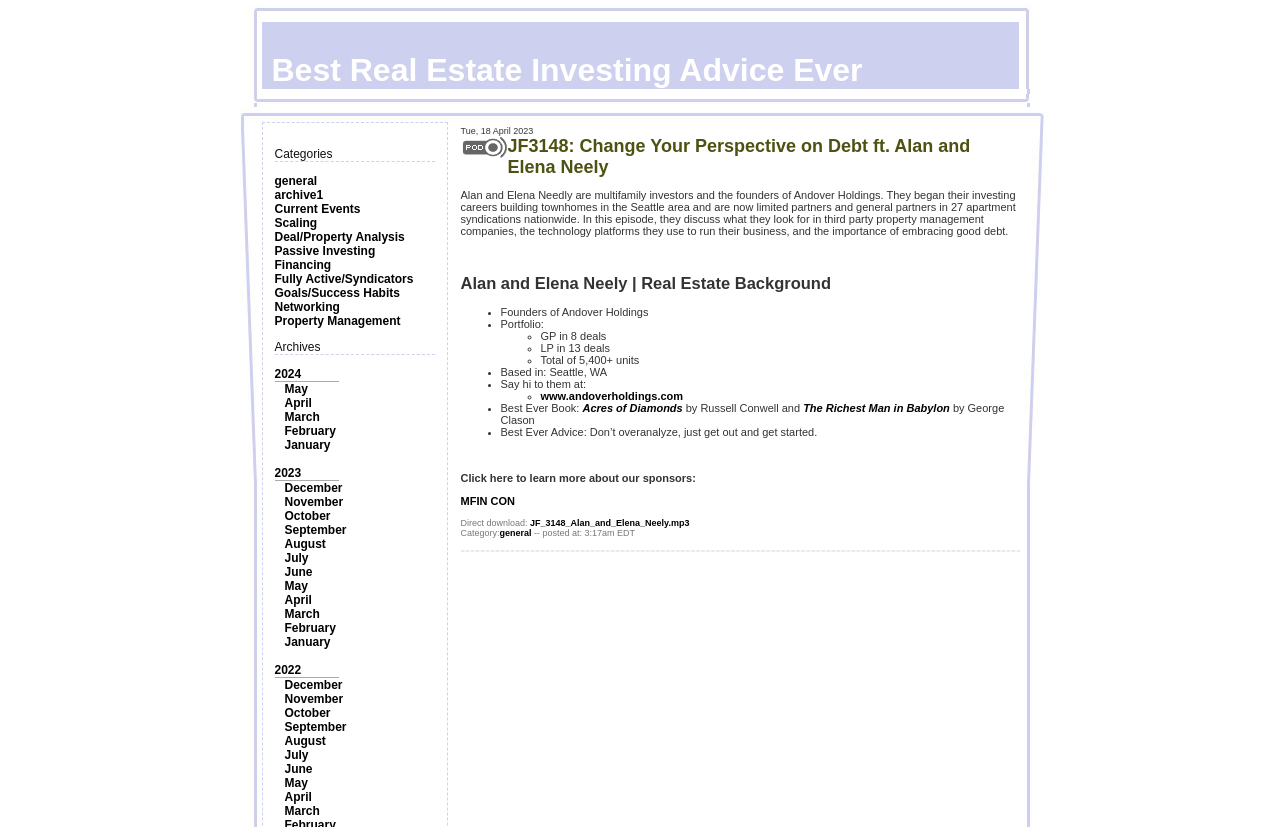Please answer the following question using a single word or phrase: 
What is the category of the current episode?

general